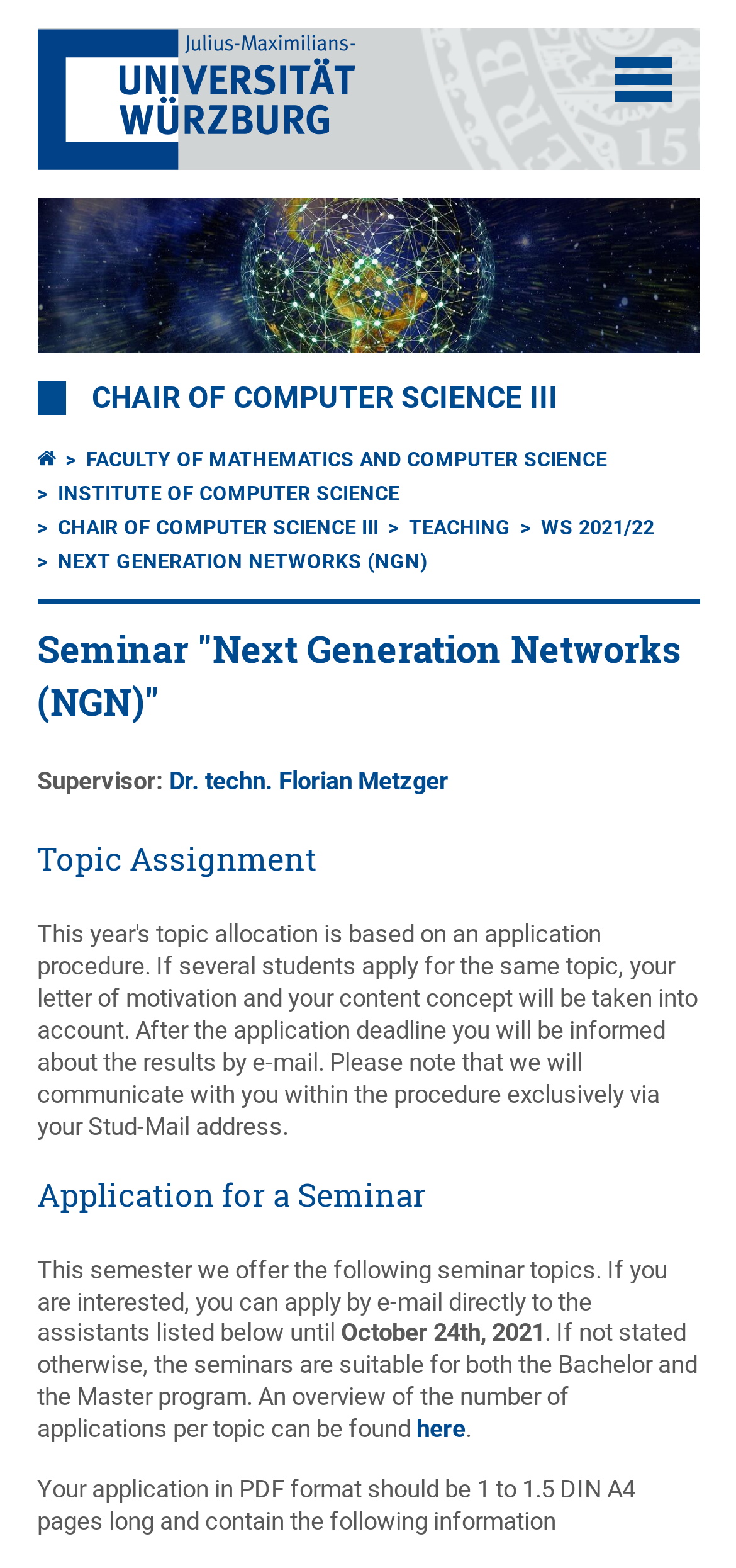Answer the question in one word or a short phrase:
What is the deadline for applying to the seminar?

October 24th, 2021